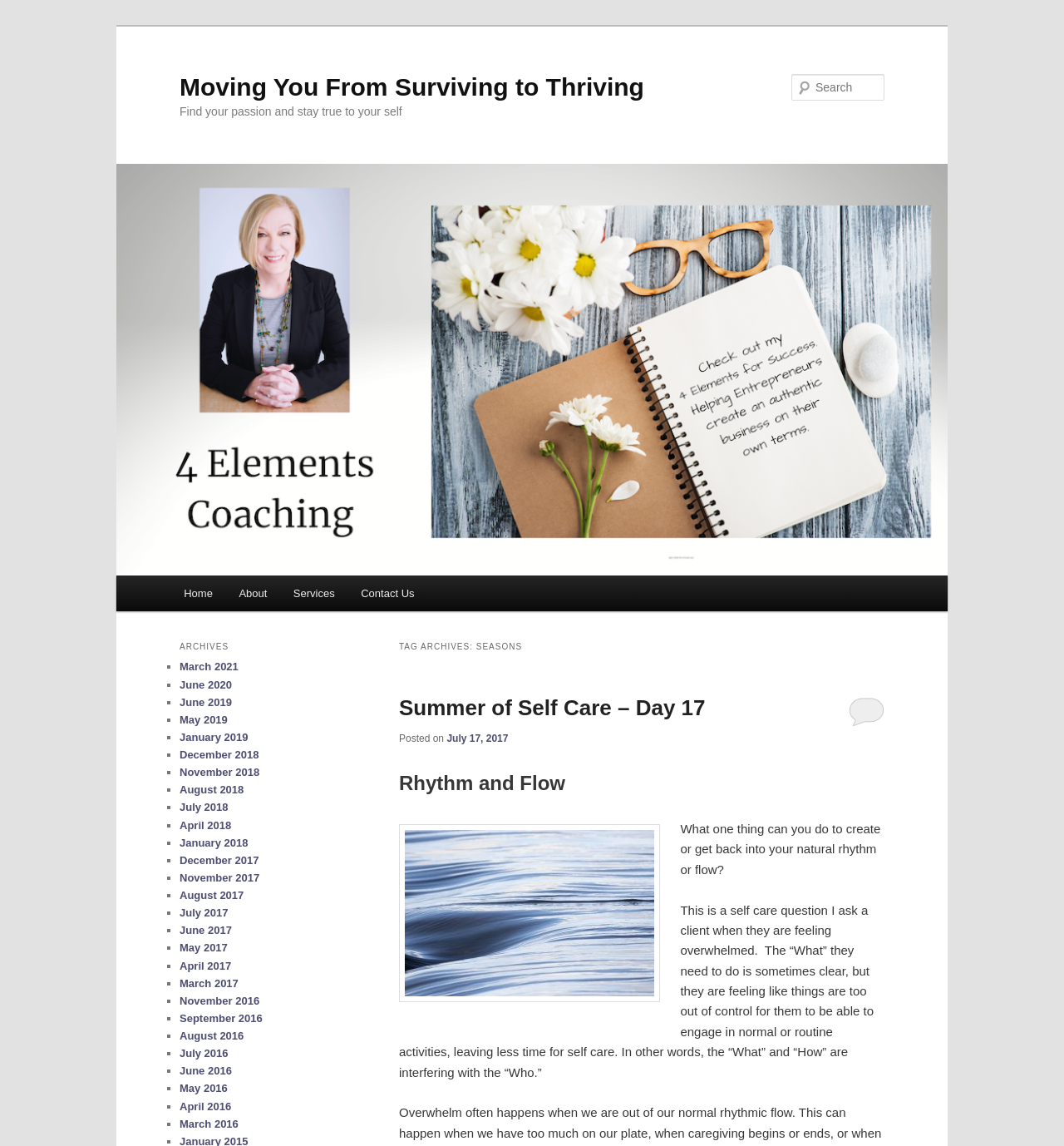What is the theme of the webpage?
Refer to the screenshot and respond with a concise word or phrase.

Personal growth